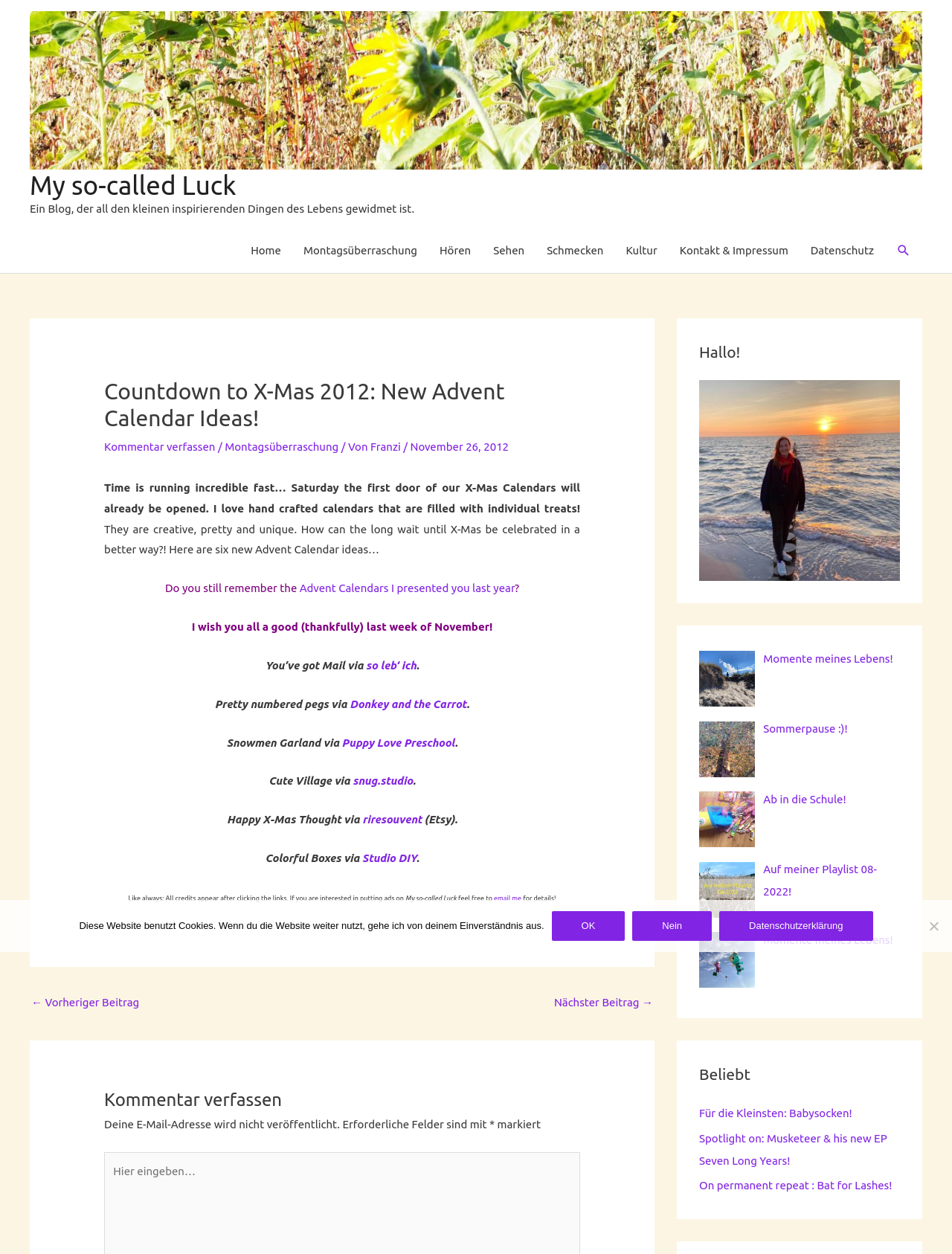What is the author's name?
Using the visual information, answer the question in a single word or phrase.

Franzi